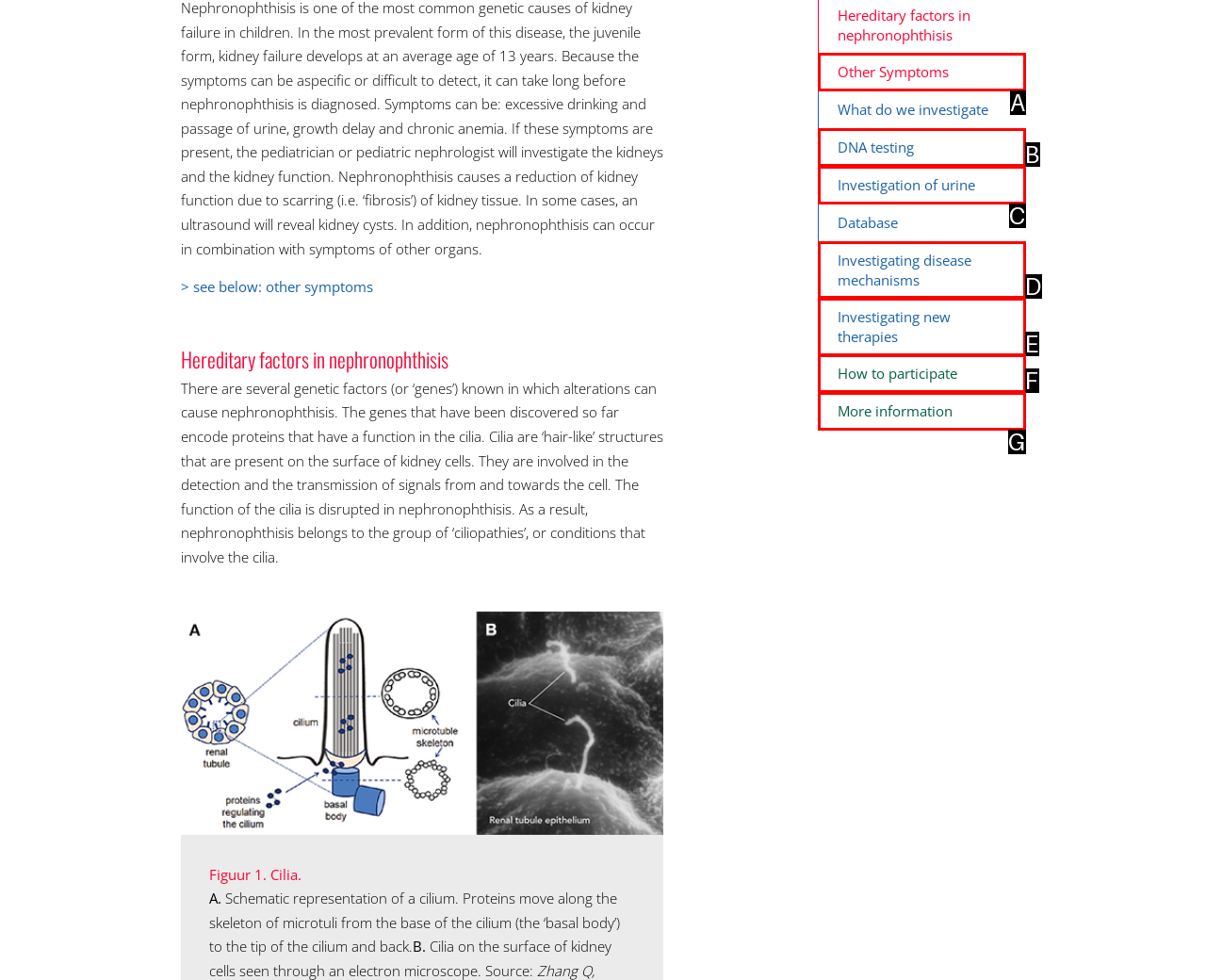Determine which option matches the element description: DNA testing
Reply with the letter of the appropriate option from the options provided.

B